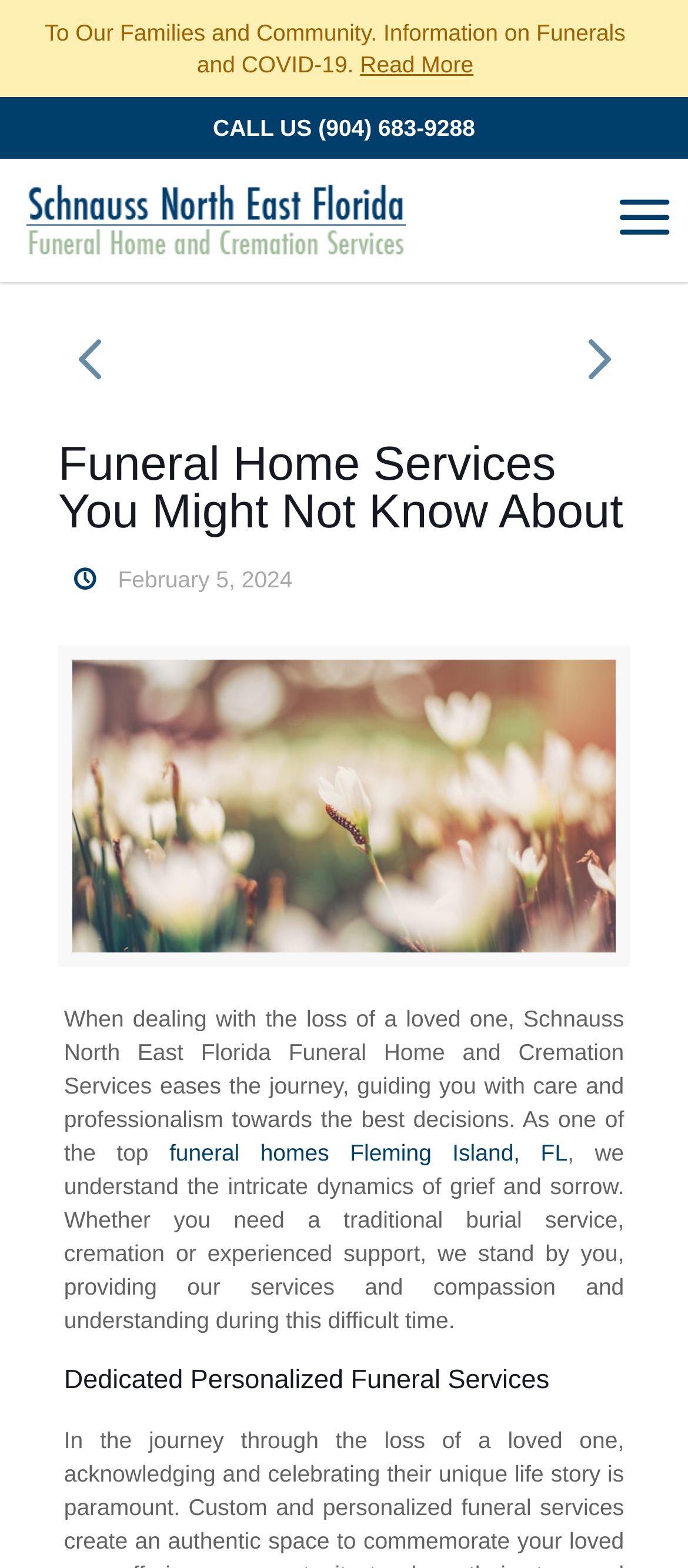Please provide a brief answer to the following inquiry using a single word or phrase:
What is the name of the funeral home?

Schnauss North East Florida Funeral Home